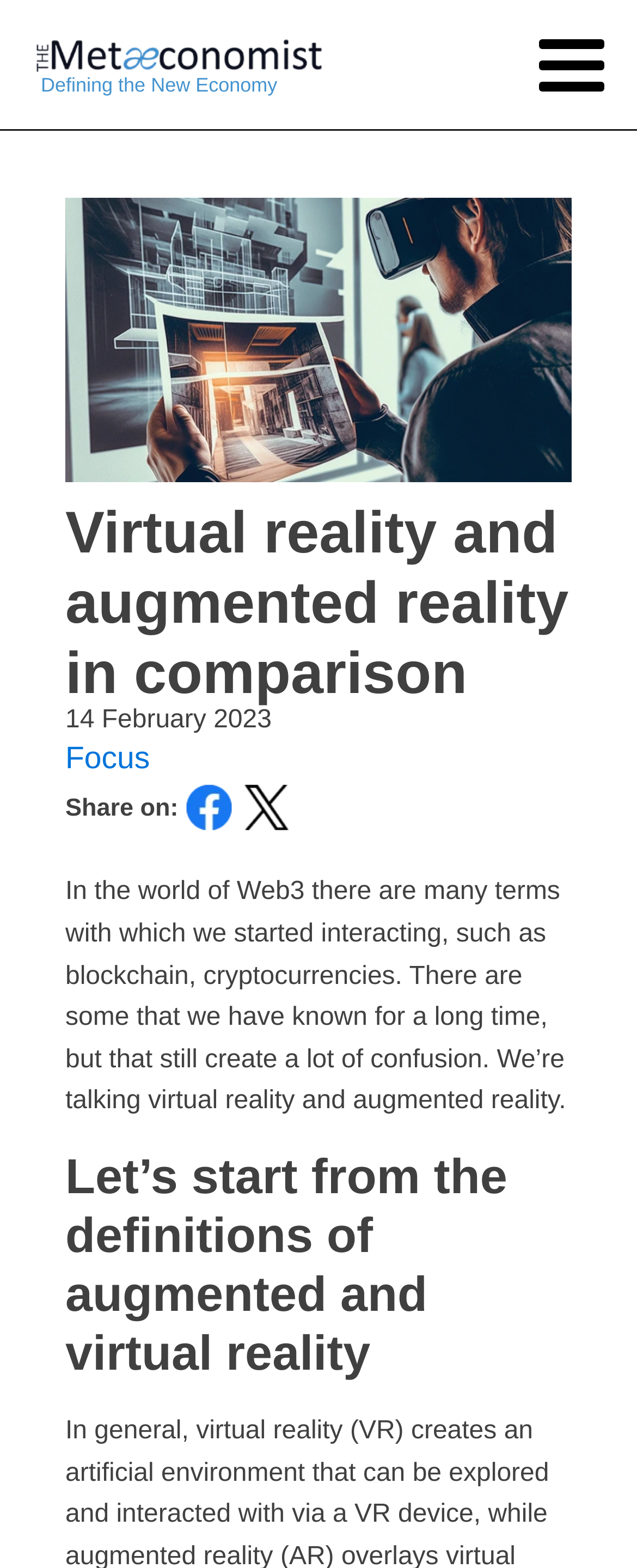Describe all visible elements and their arrangement on the webpage.

The webpage is about the differences and similarities between virtual and augmented reality in the context of Web3. At the top, there is a link to "The Metaeconomist Defining the New Economy" accompanied by an image with the same name. Below this, a large image takes up most of the width, depicting a boy looking at an image in 3D with a viewer.

To the right of the image, there is a heading that reads "Virtual reality and augmented reality in comparison". Below this heading, the date "14 February 2023" is displayed, followed by a link to "Focus" and a "Share on:" section with links to Facebook and Twitter, each accompanied by their respective icons.

The main content of the webpage starts below the image, with a paragraph of text that introduces the topic of virtual and augmented reality, mentioning how they are often confusing terms in the world of Web3. This paragraph is followed by a heading that reads "Let’s start from the definitions of augmented and virtual reality", which likely marks the beginning of a more in-depth discussion on the topic.